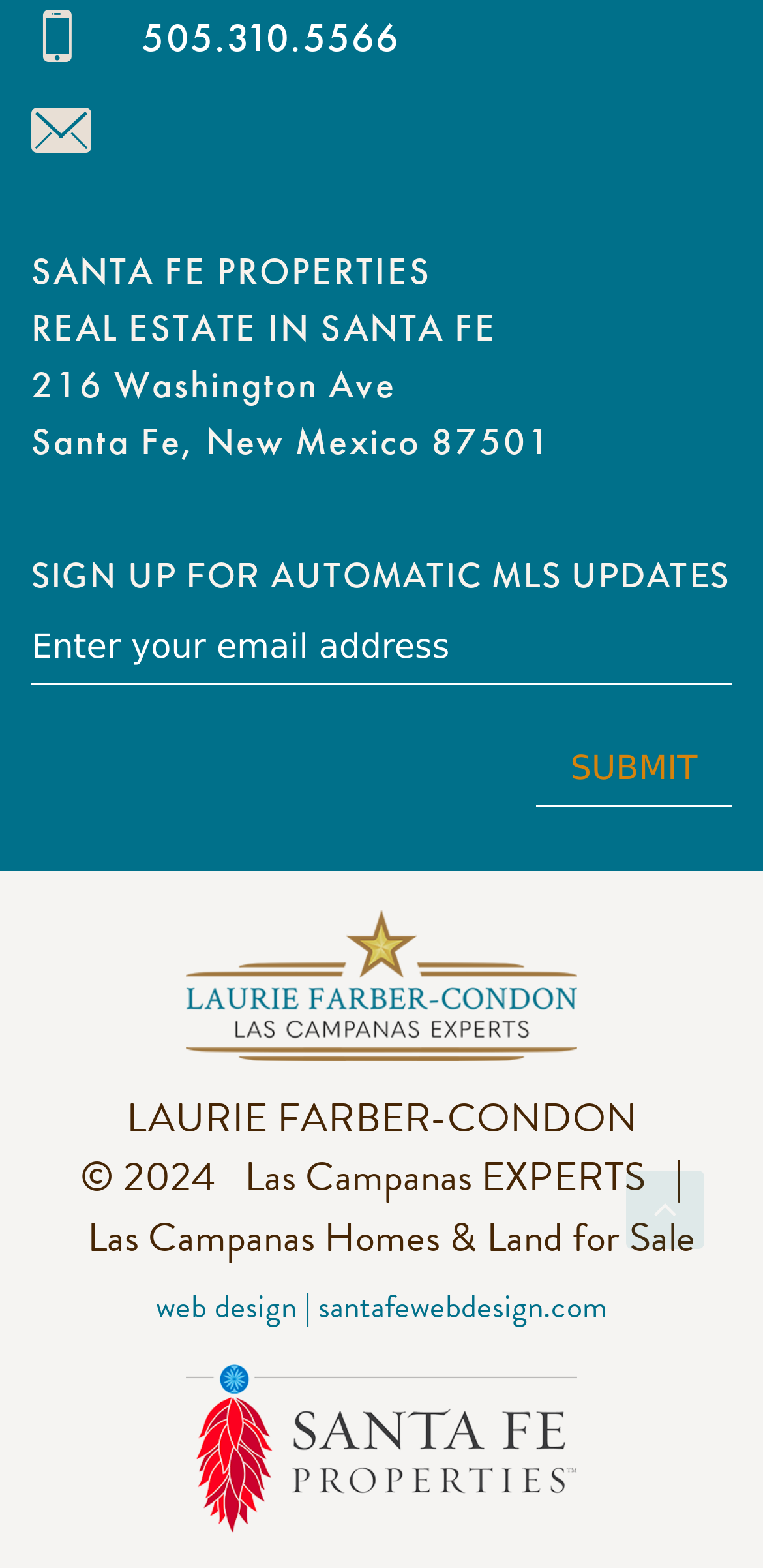Given the content of the image, can you provide a detailed answer to the question?
What is the link at the bottom of the webpage for?

The link at the bottom of the webpage is 'web design | santafewebdesign.com', indicating that it is a link to a web design company or service.